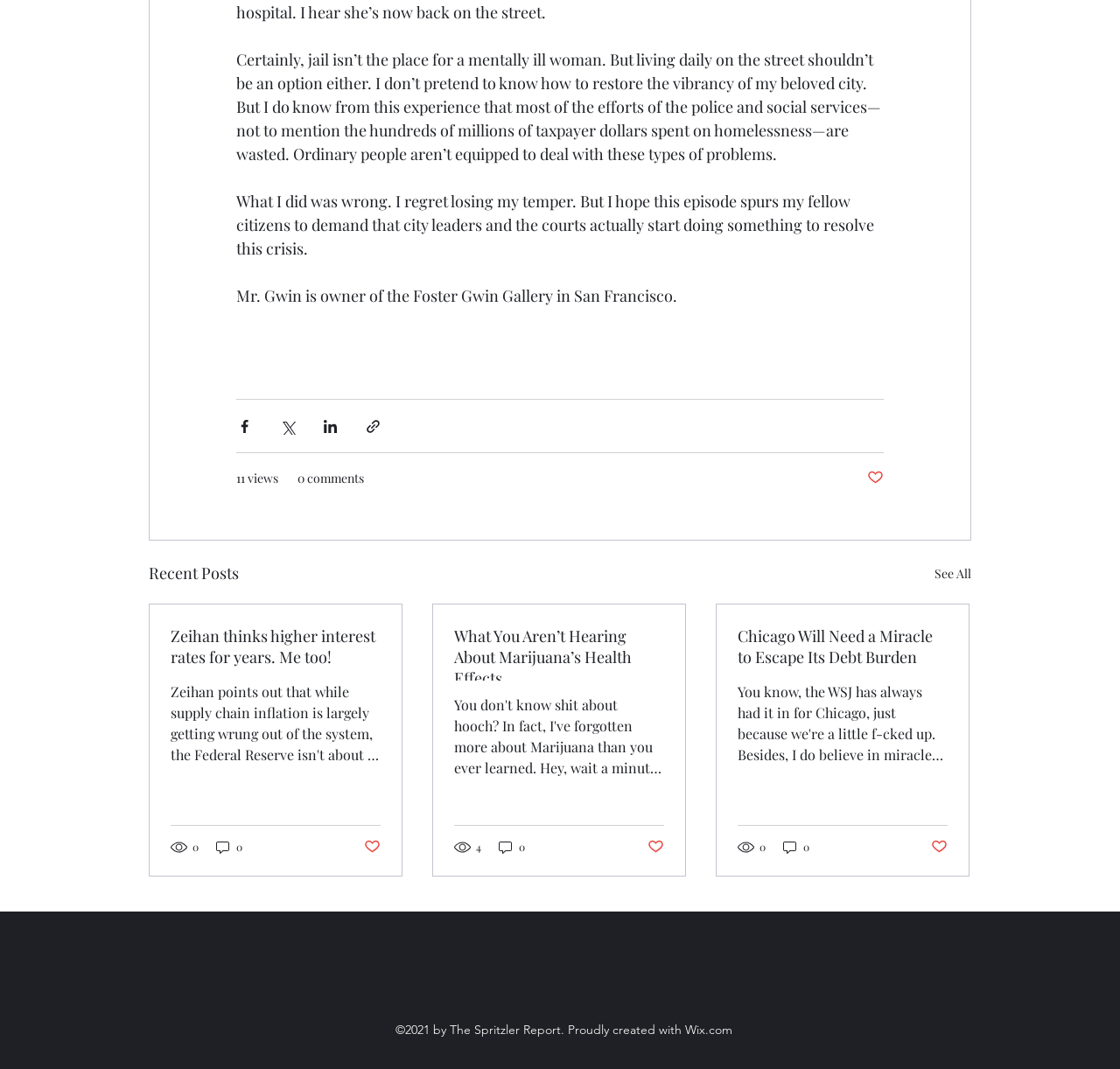What is the name of the website?
Examine the screenshot and reply with a single word or phrase.

The Spritzler Report